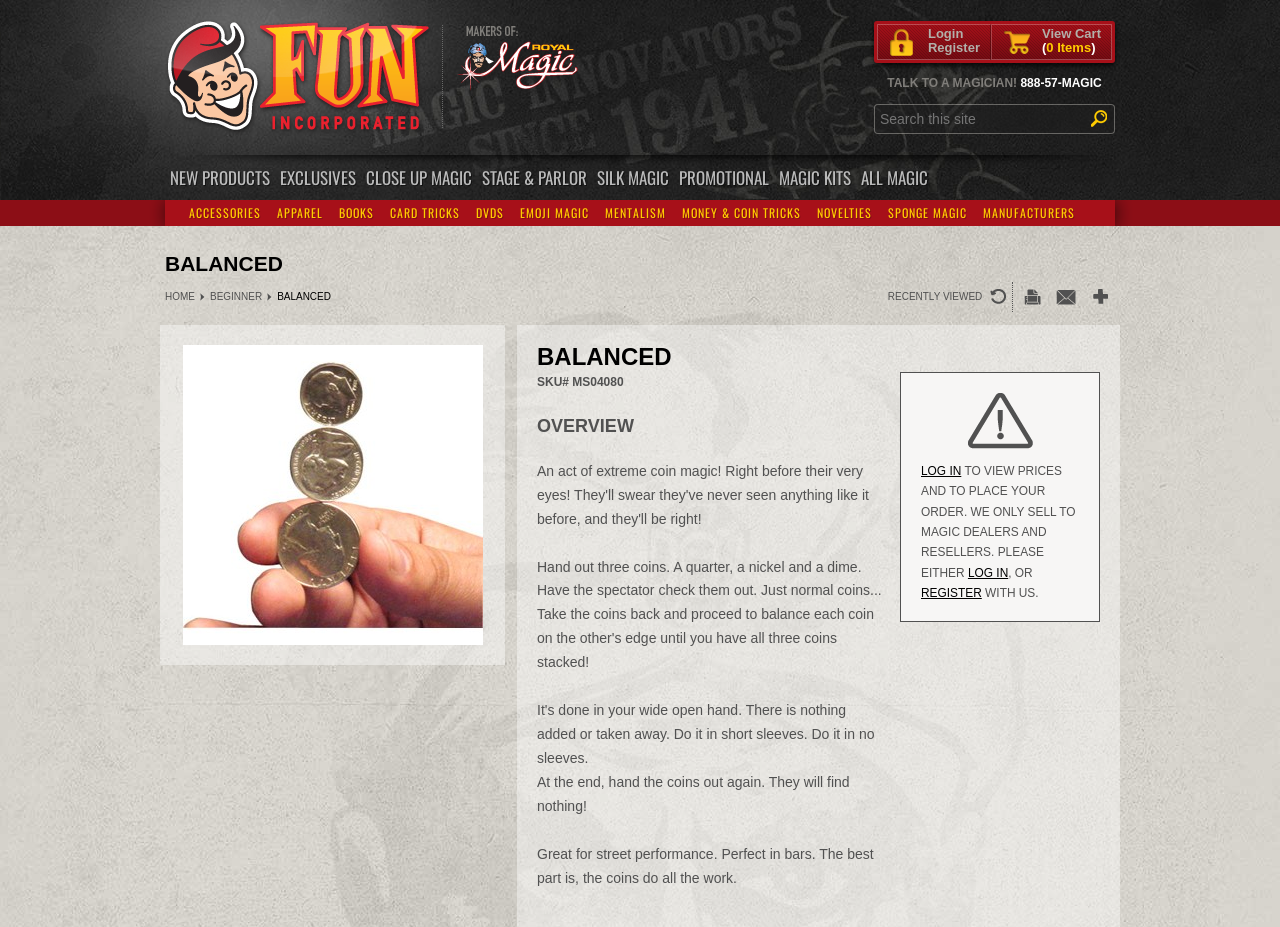Determine the bounding box coordinates for the UI element described. Format the coordinates as (top-left x, top-left y, bottom-right x, bottom-right y) and ensure all values are between 0 and 1. Element description: Books

[0.259, 0.216, 0.298, 0.244]